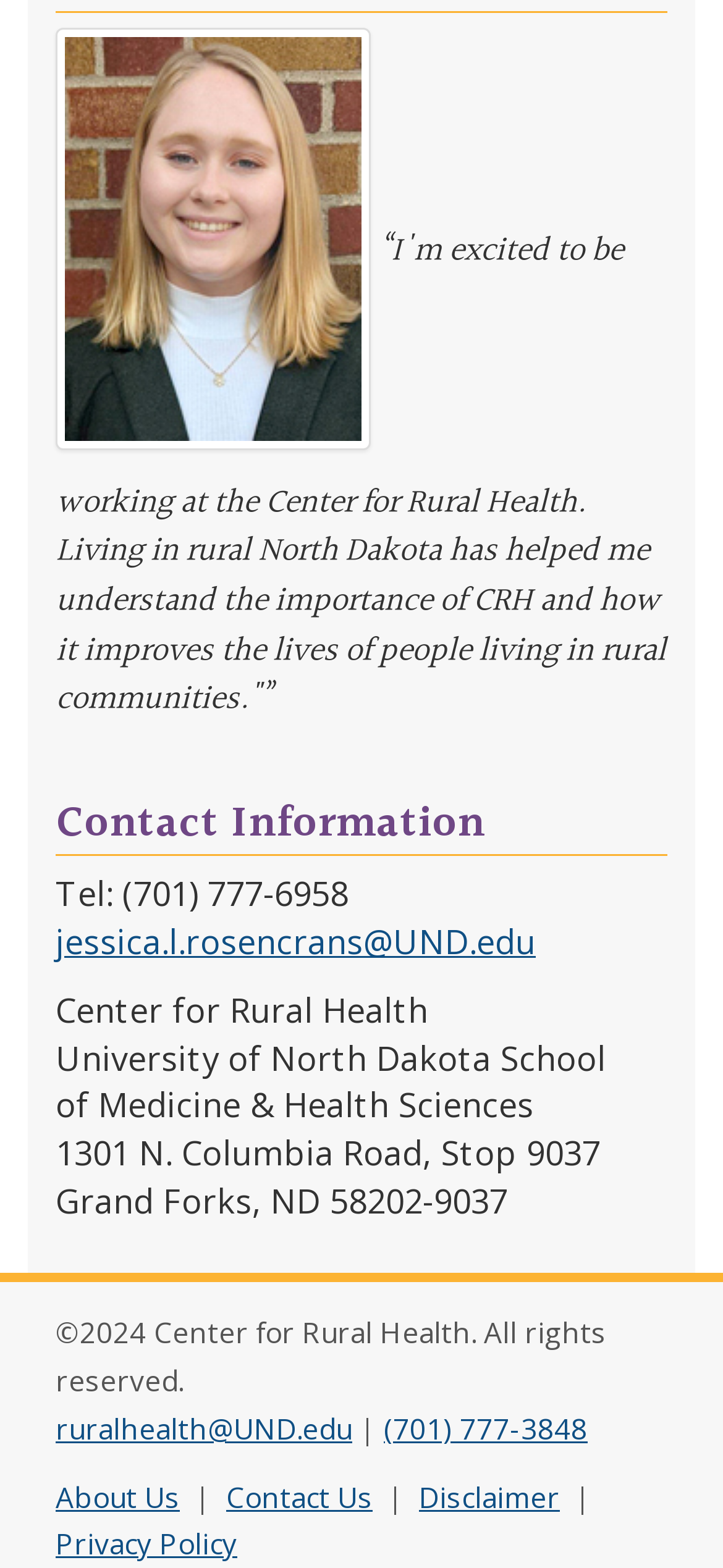What is the email address of Jessica Rosencrans?
Use the information from the image to give a detailed answer to the question.

The webpage provides contact information, including an email address, which is jessica.l.rosencrans@UND.edu, under the 'Contact Information' heading.